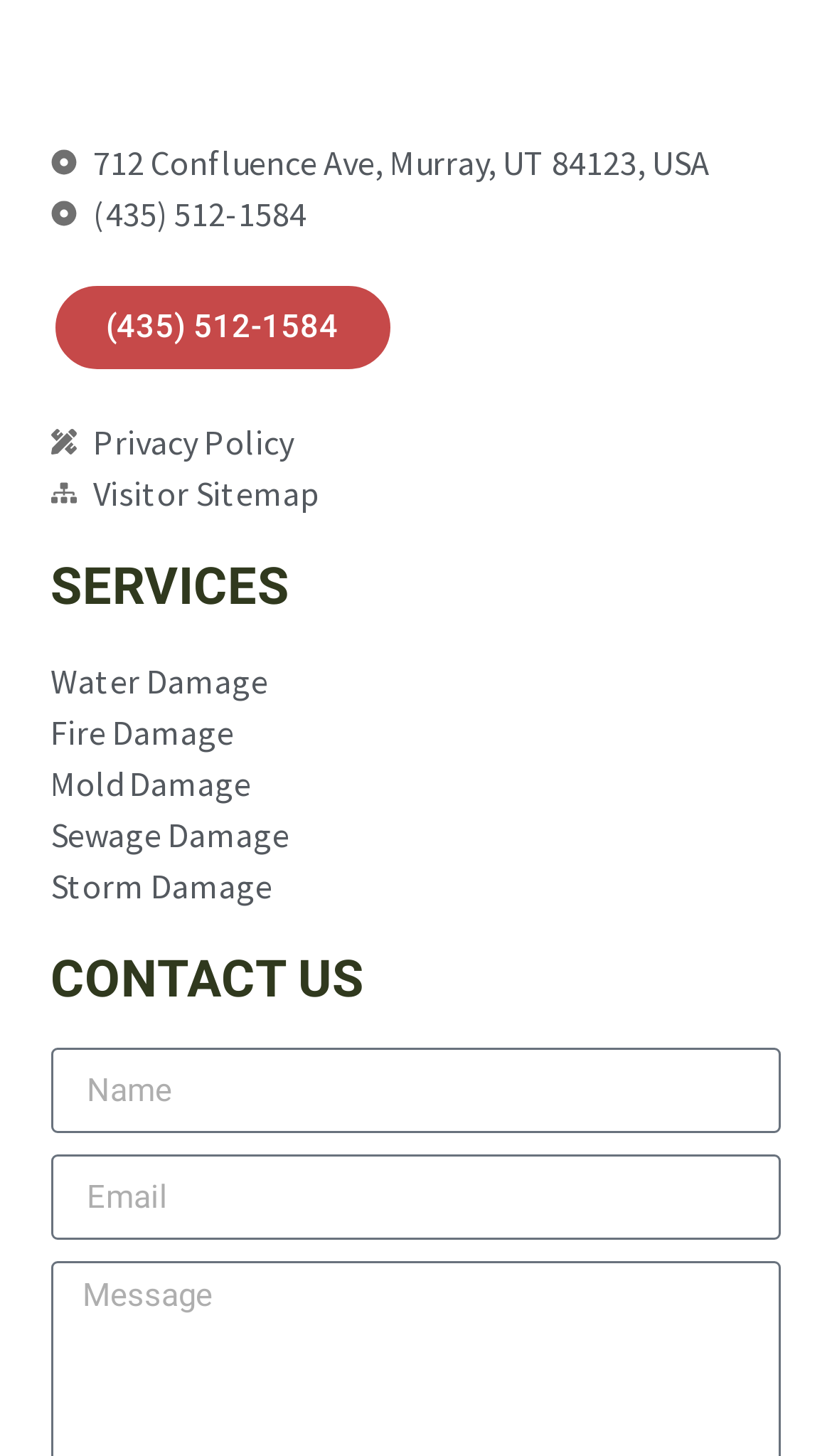What is the address of the business?
Provide a well-explained and detailed answer to the question.

I found the address by looking at the static text element at the top of the page, which contains the full address.